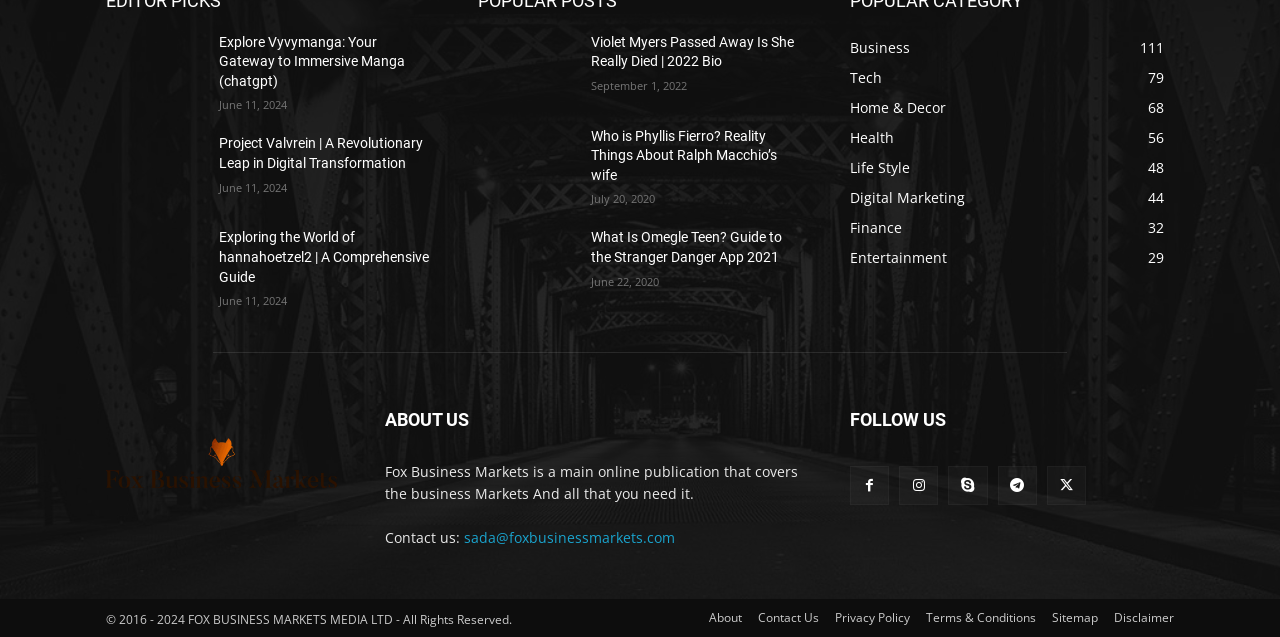Can you show the bounding box coordinates of the region to click on to complete the task described in the instruction: "Visit Project Valvrein page"?

[0.171, 0.208, 0.336, 0.27]